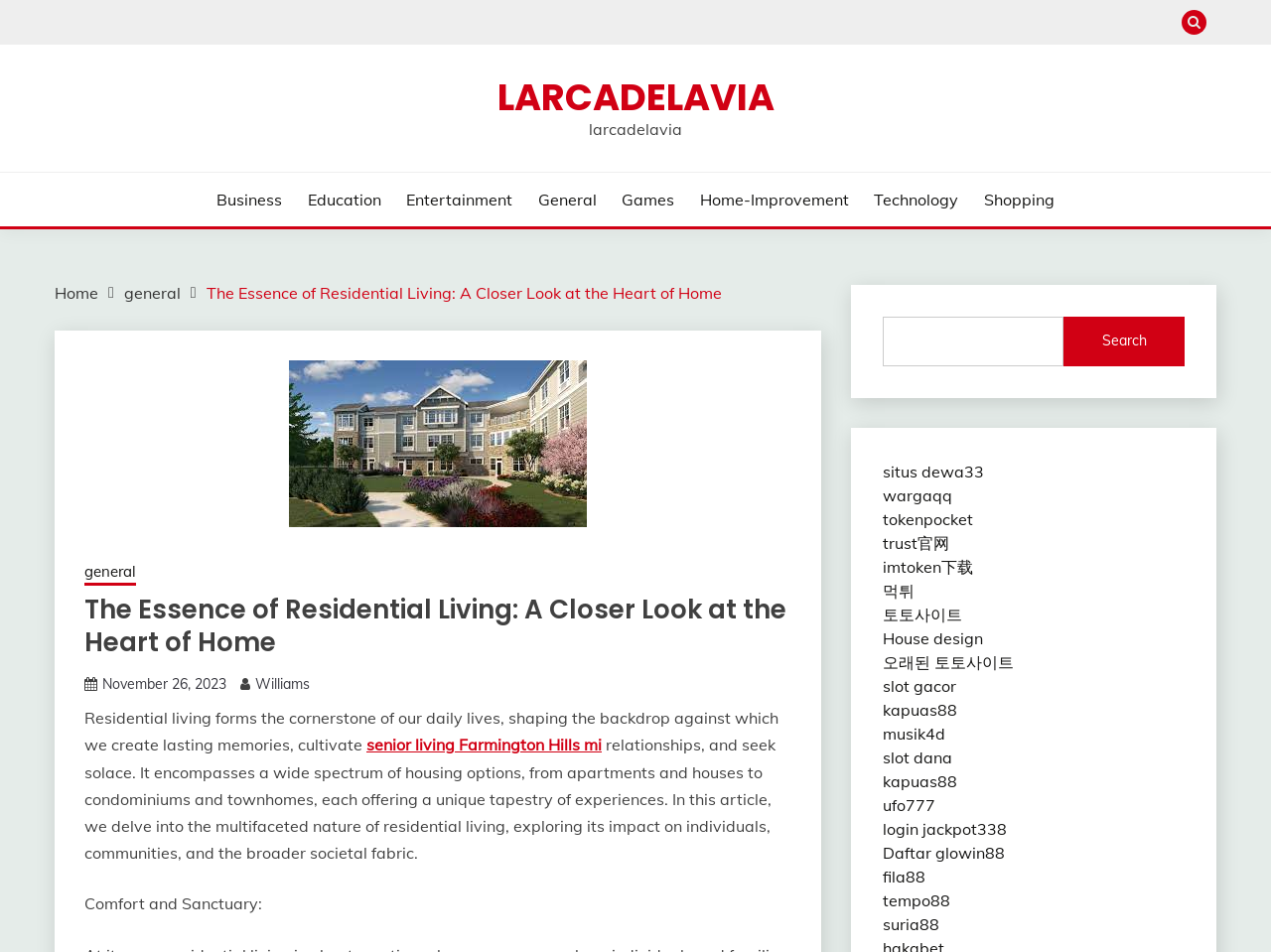Determine the bounding box coordinates of the region that needs to be clicked to achieve the task: "Click the search button".

[0.694, 0.332, 0.932, 0.385]